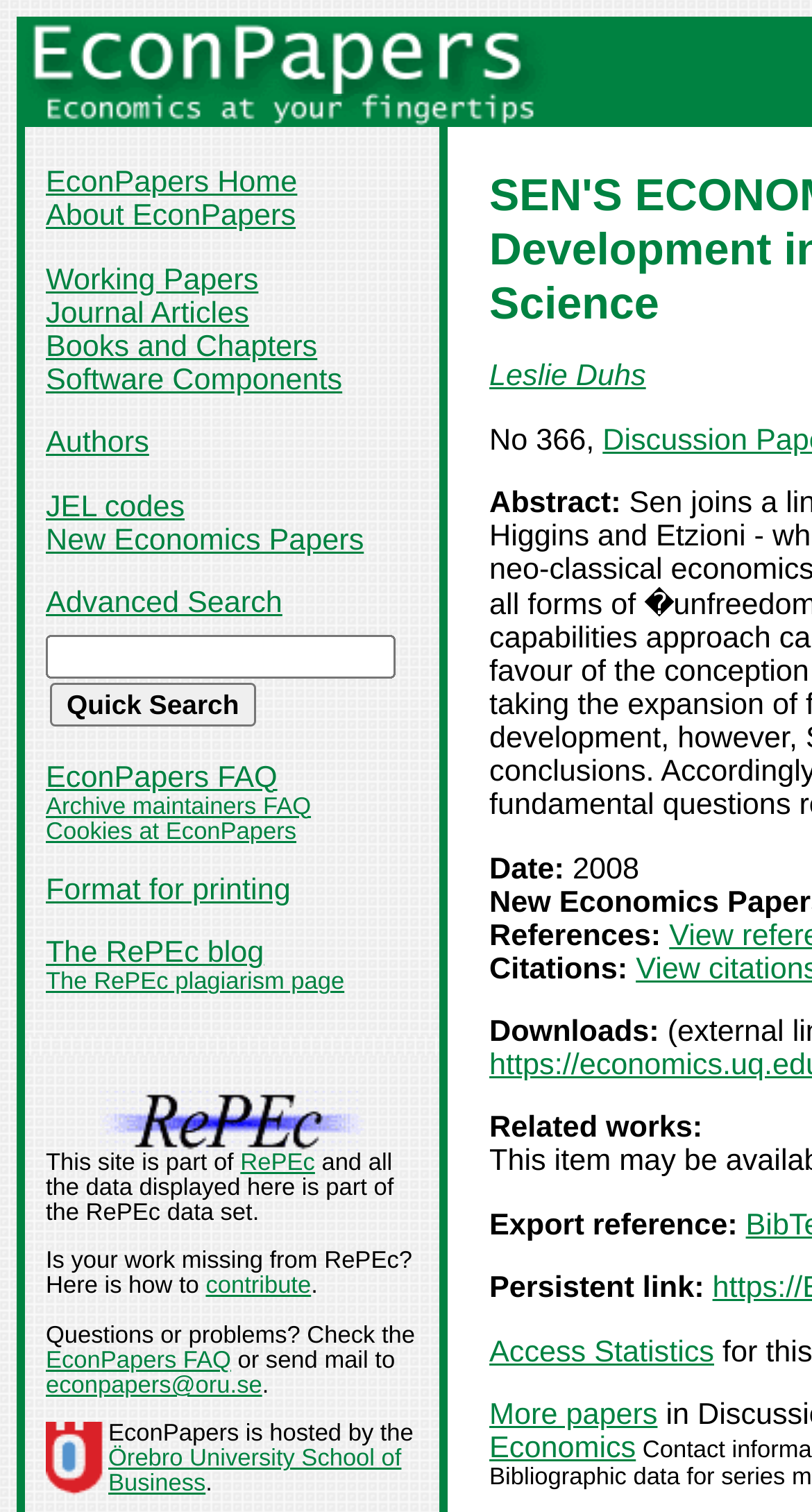Pinpoint the bounding box coordinates of the clickable area needed to execute the instruction: "Access the RePEc blog". The coordinates should be specified as four float numbers between 0 and 1, i.e., [left, top, right, bottom].

[0.056, 0.62, 0.325, 0.642]